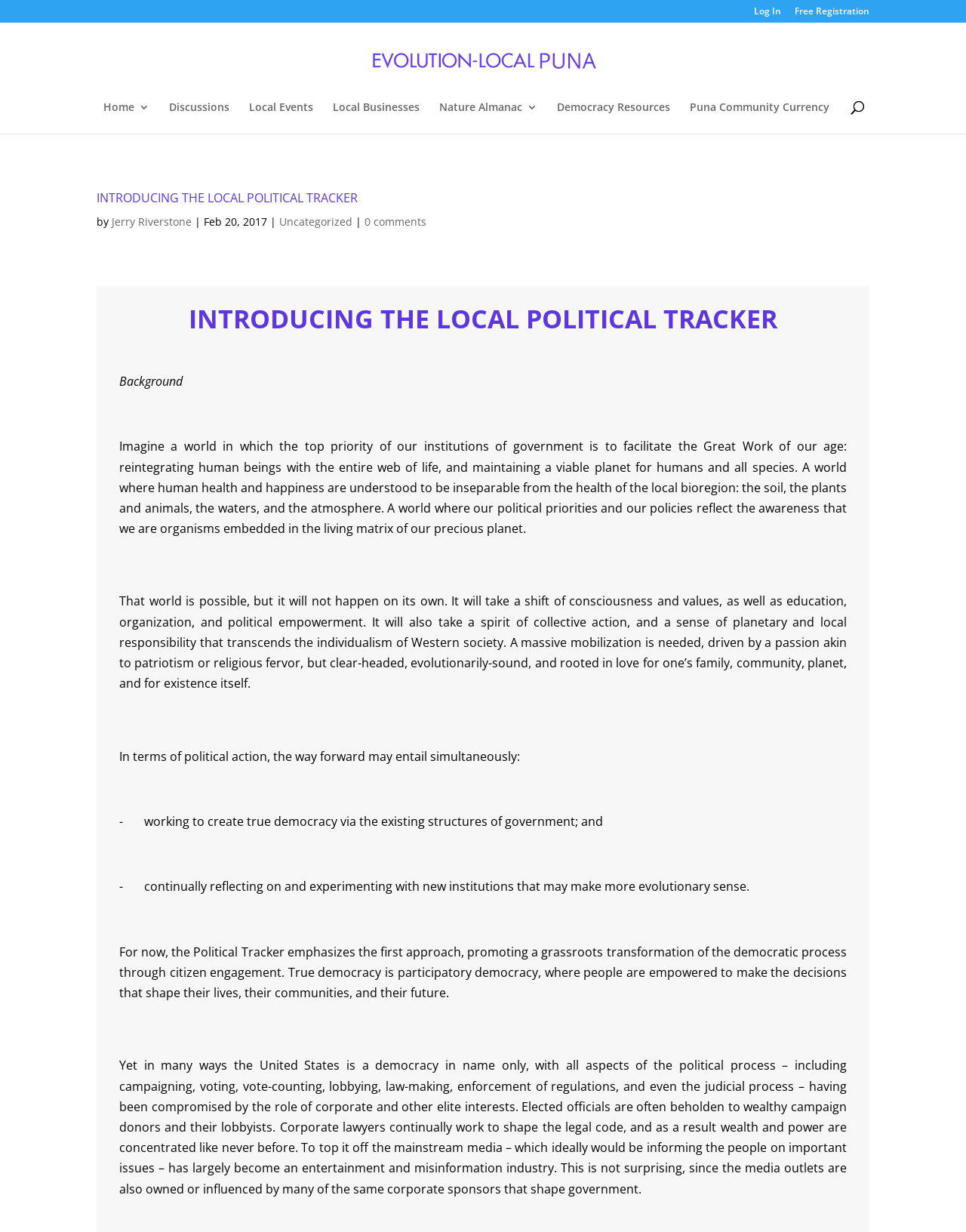Explain the webpage in detail.

This webpage is about introducing the Local Political Tracker, a platform focused on promoting participatory democracy and citizen engagement. At the top right corner, there are two links: "Log In" and "Free Registration". Below them, there is a logo of "Evolution-Local Puna" with a link to the homepage. 

On the top left, there is a navigation menu with links to "Home 3", "Discussions", "Local Events", "Local Businesses", "Nature Almanac 3", "Democracy Resources", and "Puna Community Currency". Next to the navigation menu, there is a search box.

The main content of the webpage is divided into sections. The first section has a heading "INTRODUCING THE LOCAL POLITICAL TRACKER" and introduces the author, Jerry Riverstone, and the date of the post, February 20, 2017. Below the heading, there is a link to the category "Uncategorized" and a link to "0 comments".

The second section has a heading "INTRODUCING THE LOCAL POLITICAL TRACKER" again, followed by a background description of the platform. The text explains the vision of a world where human health and happiness are connected to the health of the local bioregion and the planet.

The third section describes the need for a shift in consciousness and values, education, organization, and political empowerment to achieve this vision. It emphasizes the importance of collective action and a sense of planetary and local responsibility.

The fourth section outlines the way forward, which may involve working within existing government structures and experimenting with new institutions. The text explains that the Political Tracker currently focuses on promoting grassroots transformation of the democratic process through citizen engagement.

The final section critiques the current state of democracy in the United States, where corporate and elite interests have compromised the political process, and the mainstream media has become an entertainment and misinformation industry.